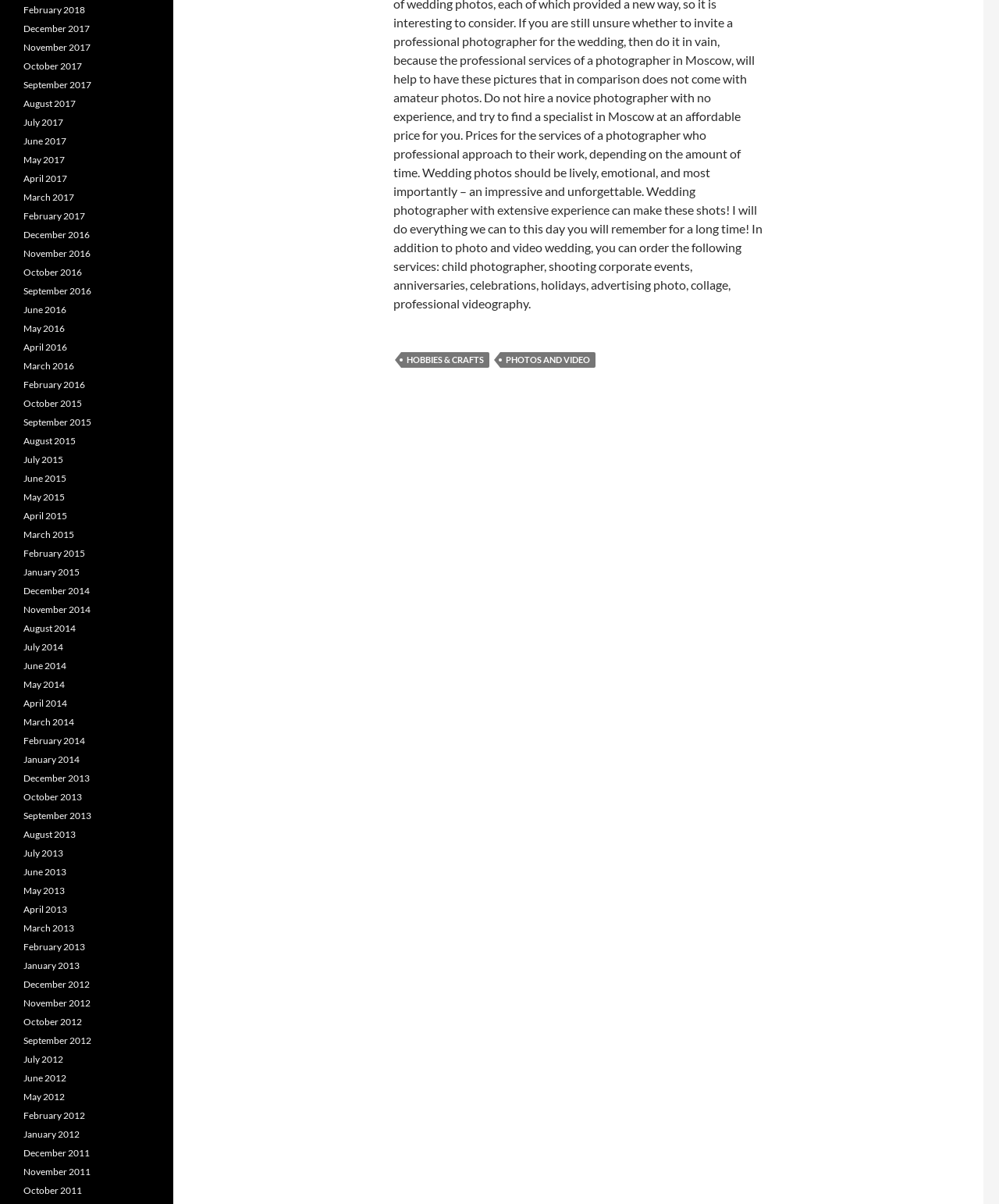Locate the bounding box of the UI element with the following description: "hobbies & crafts".

[0.402, 0.292, 0.49, 0.305]